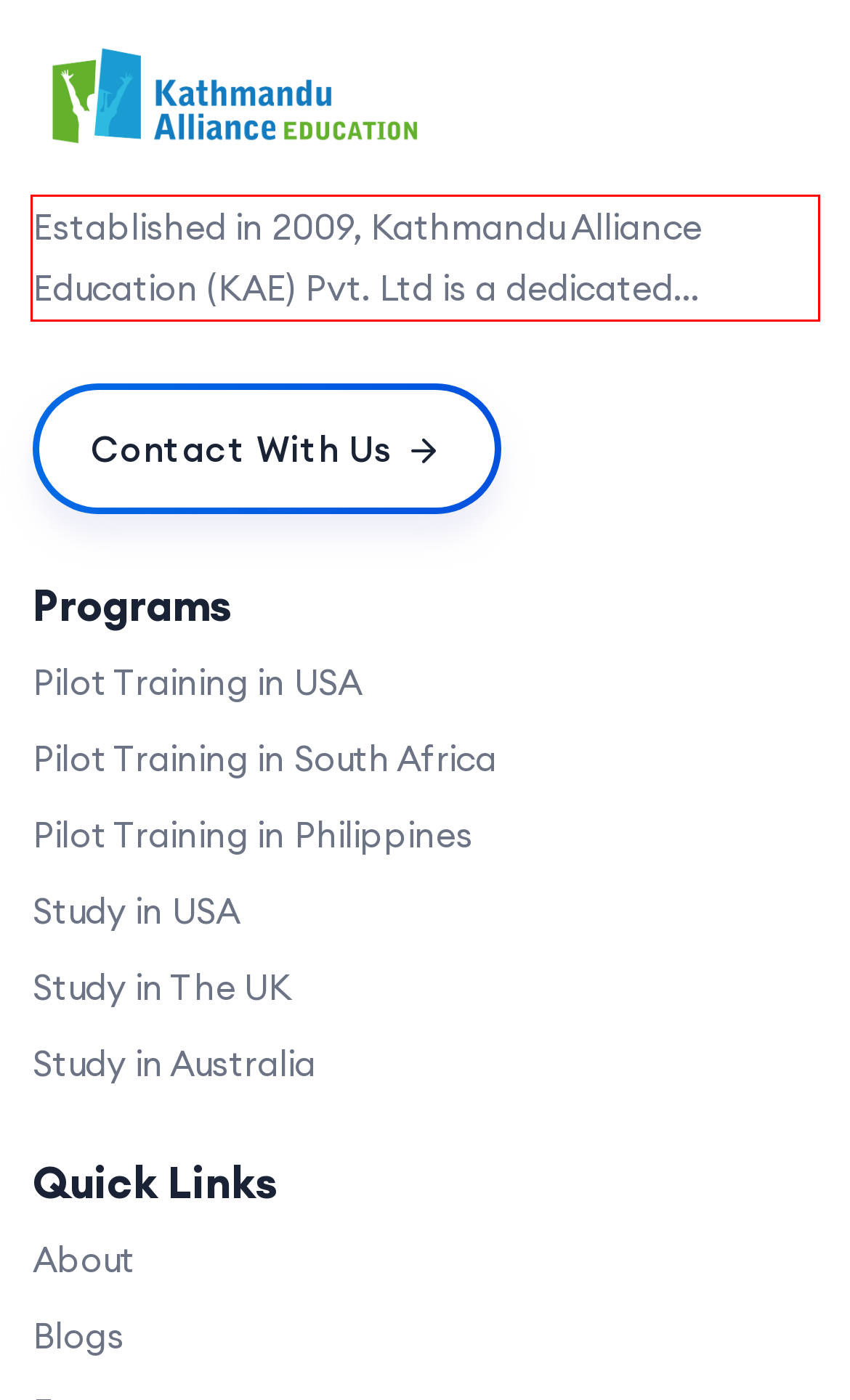Observe the screenshot of the webpage that includes a red rectangle bounding box. Conduct OCR on the content inside this red bounding box and generate the text.

Established in 2009, Kathmandu Alliance Education (KAE) Pvt. Ltd is a dedicated educational consultancy company with more than 13 years of experience in the field. Our mission is to deliver accurate, unbiased information to Nepalese students aspiring to pursue higher education abroad.